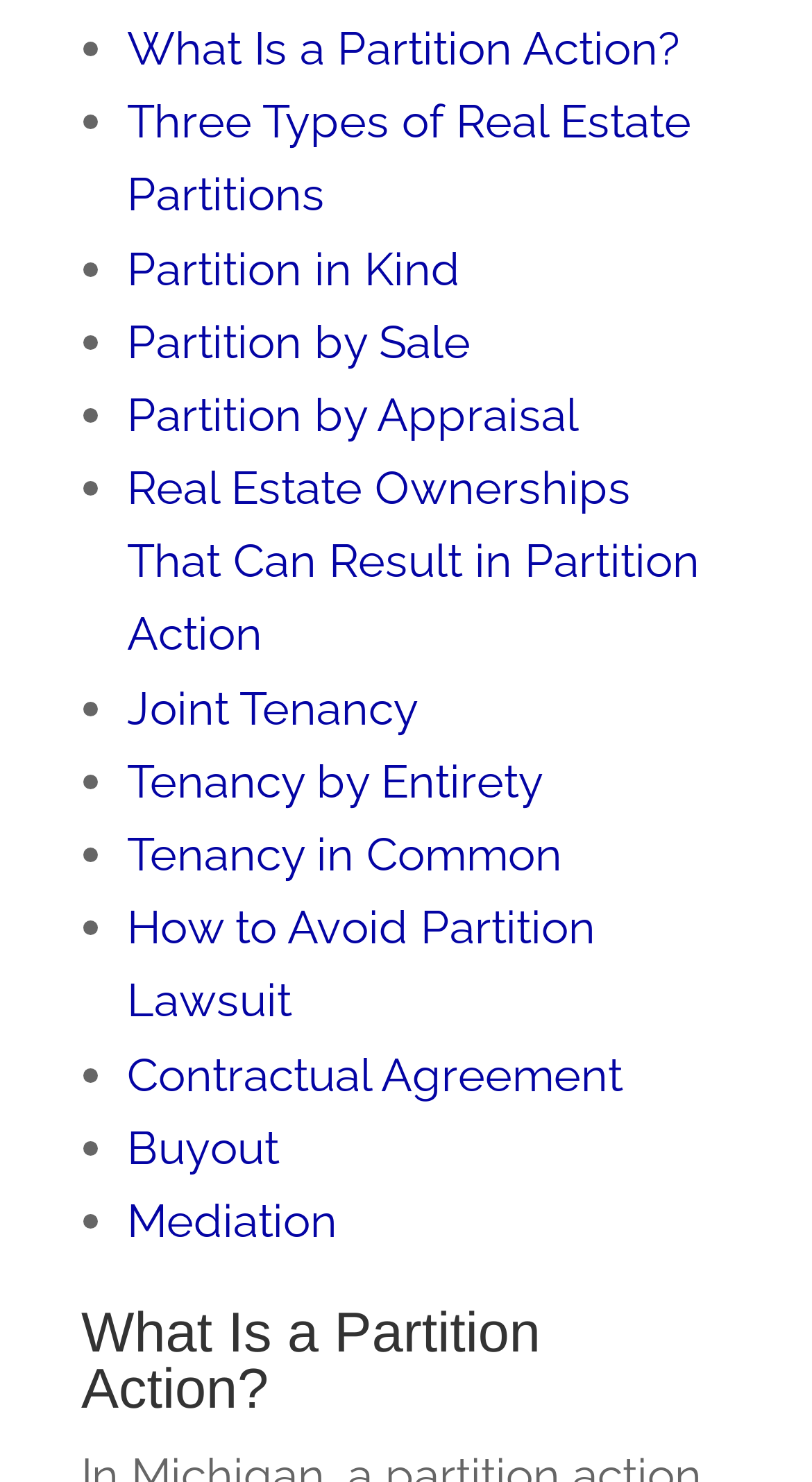Please respond in a single word or phrase: 
How many types of real estate partitions are mentioned on the webpage?

Three